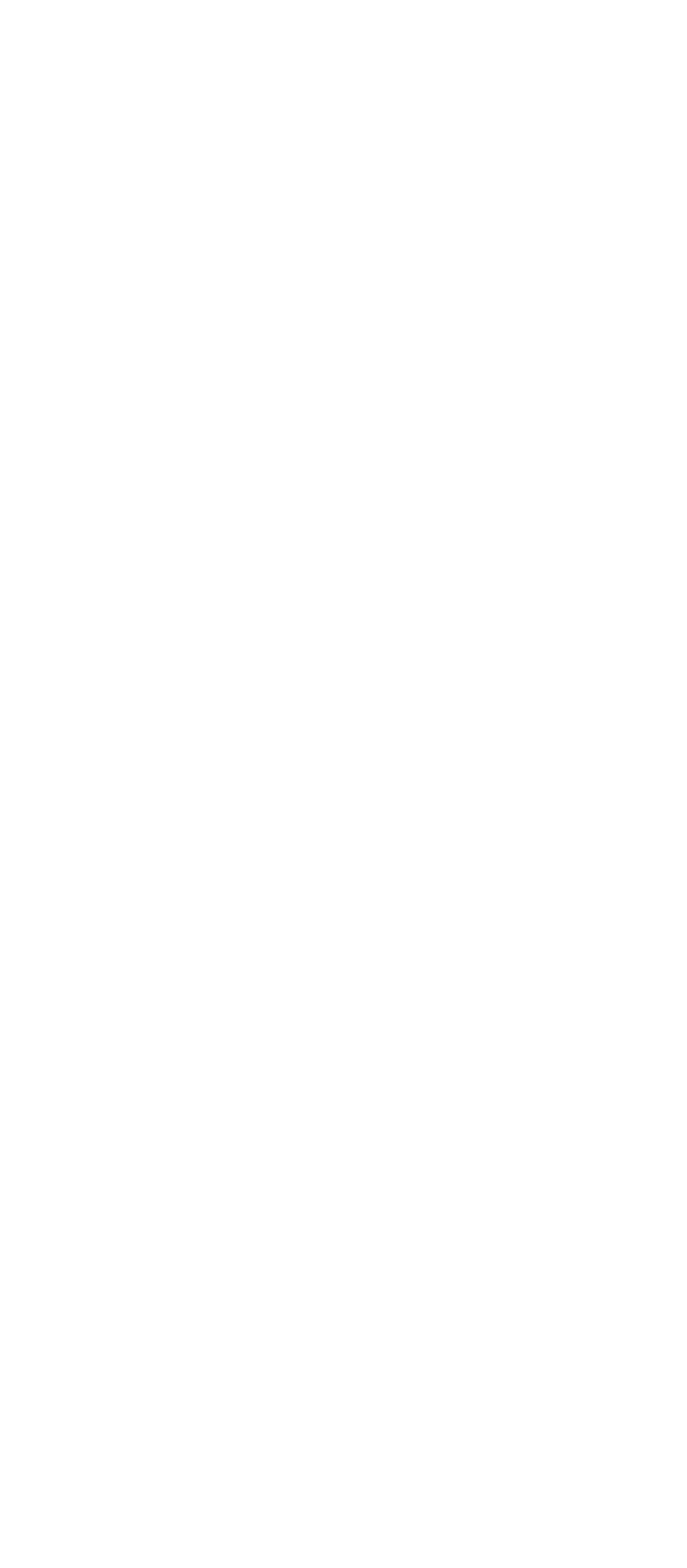Please identify the bounding box coordinates of the area that needs to be clicked to follow this instruction: "Send email to info@cxaac.com".

[0.062, 0.965, 0.969, 0.999]